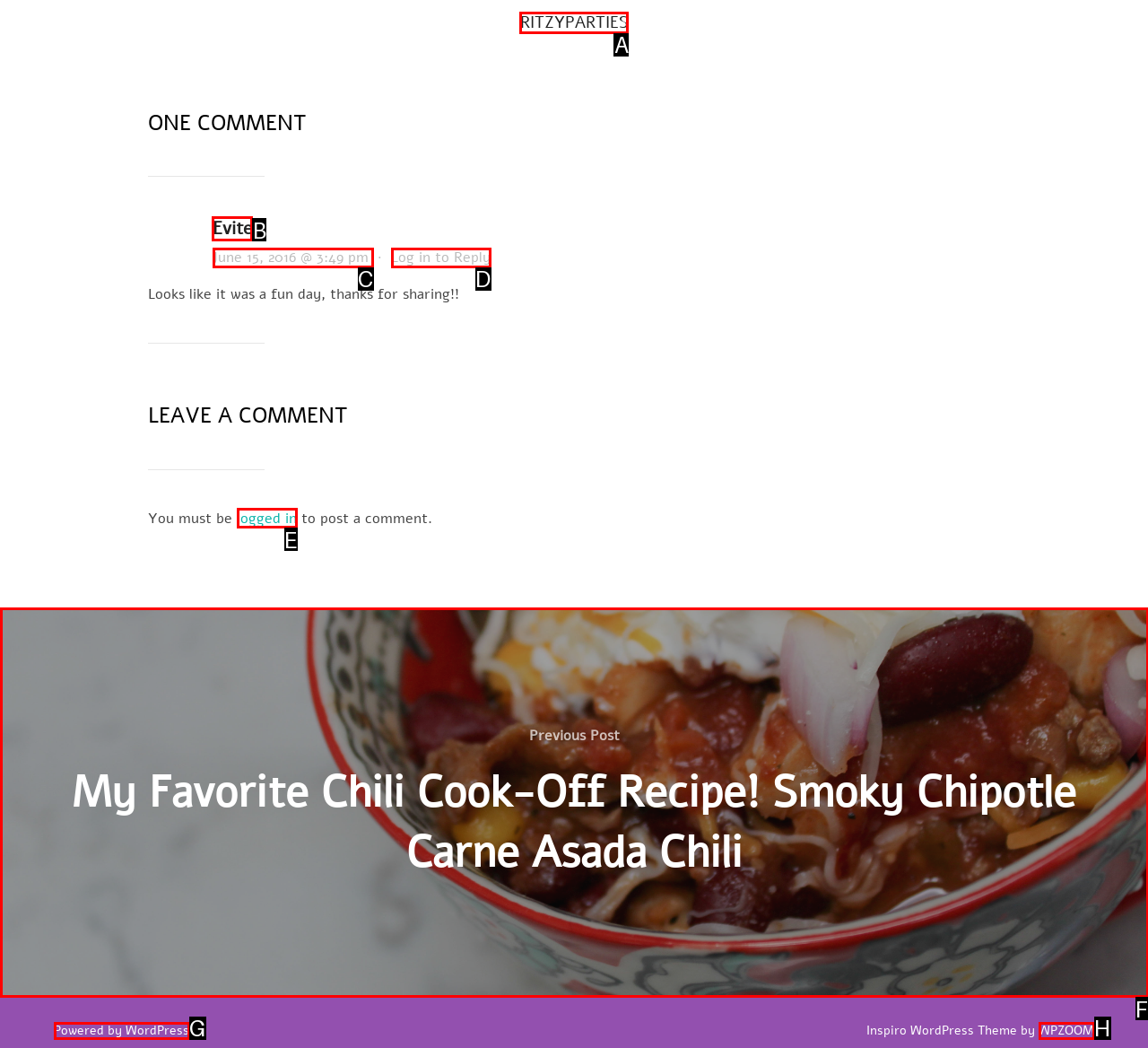Identify the letter of the UI element I need to click to carry out the following instruction: Visit Evite

B